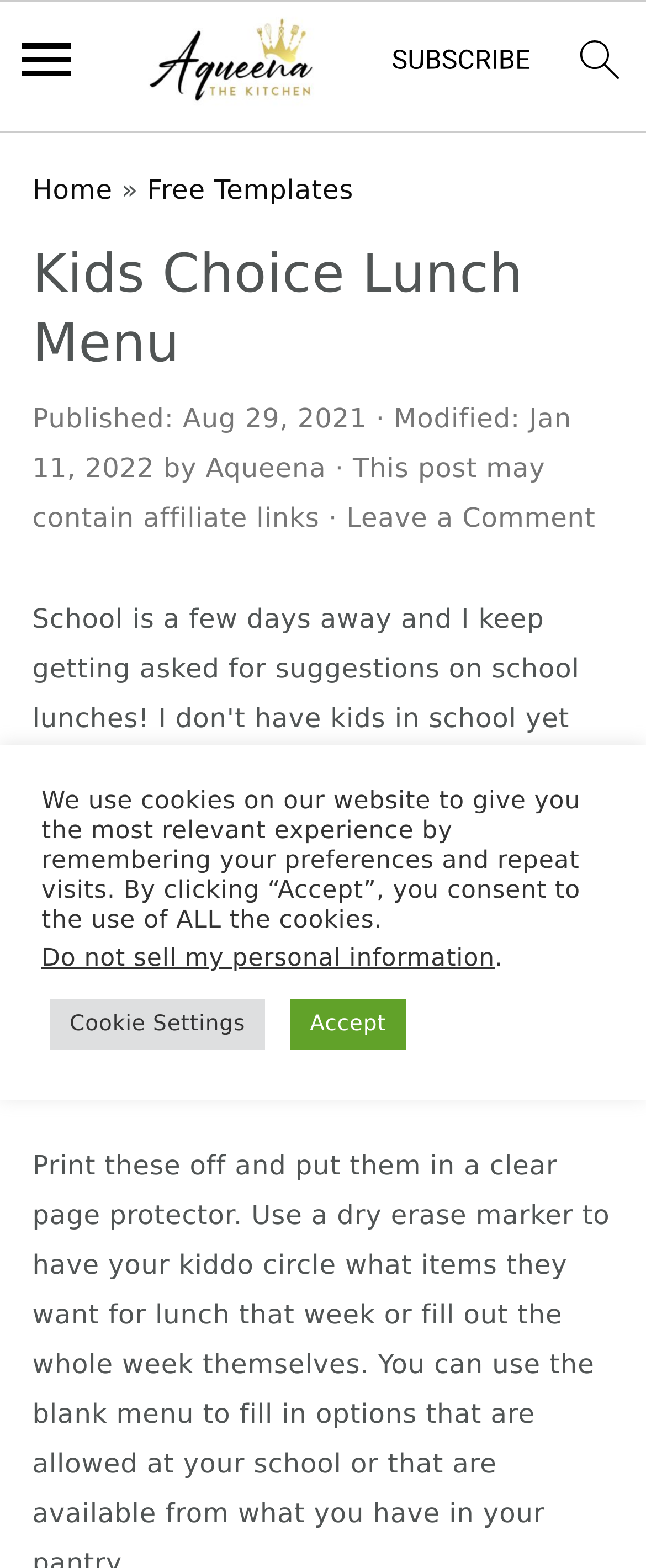Please determine the bounding box coordinates of the element to click in order to execute the following instruction: "Click the menu icon". The coordinates should be four float numbers between 0 and 1, specified as [left, top, right, bottom].

[0.007, 0.012, 0.135, 0.075]